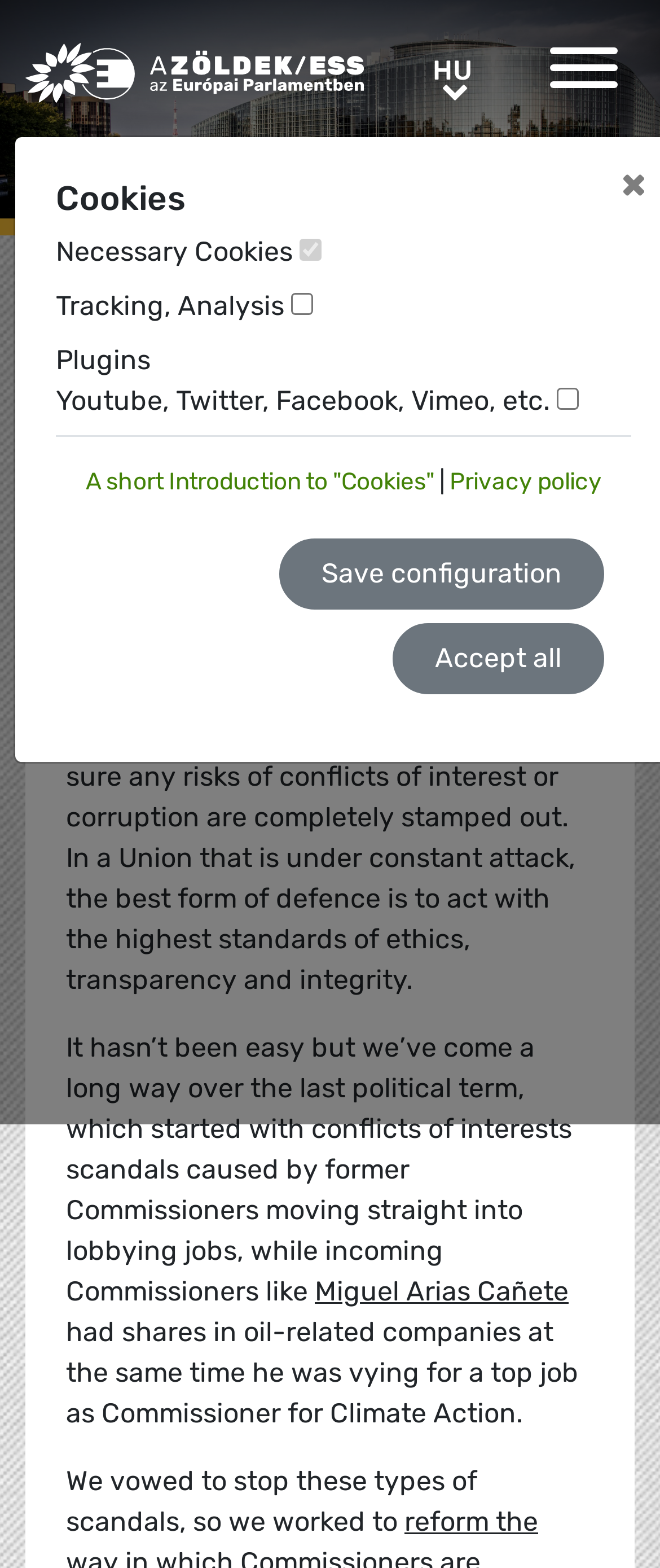Determine the bounding box coordinates of the UI element that matches the following description: "A short Introduction to "Cookies"". The coordinates should be four float numbers between 0 and 1 in the format [left, top, right, bottom].

[0.129, 0.298, 0.658, 0.316]